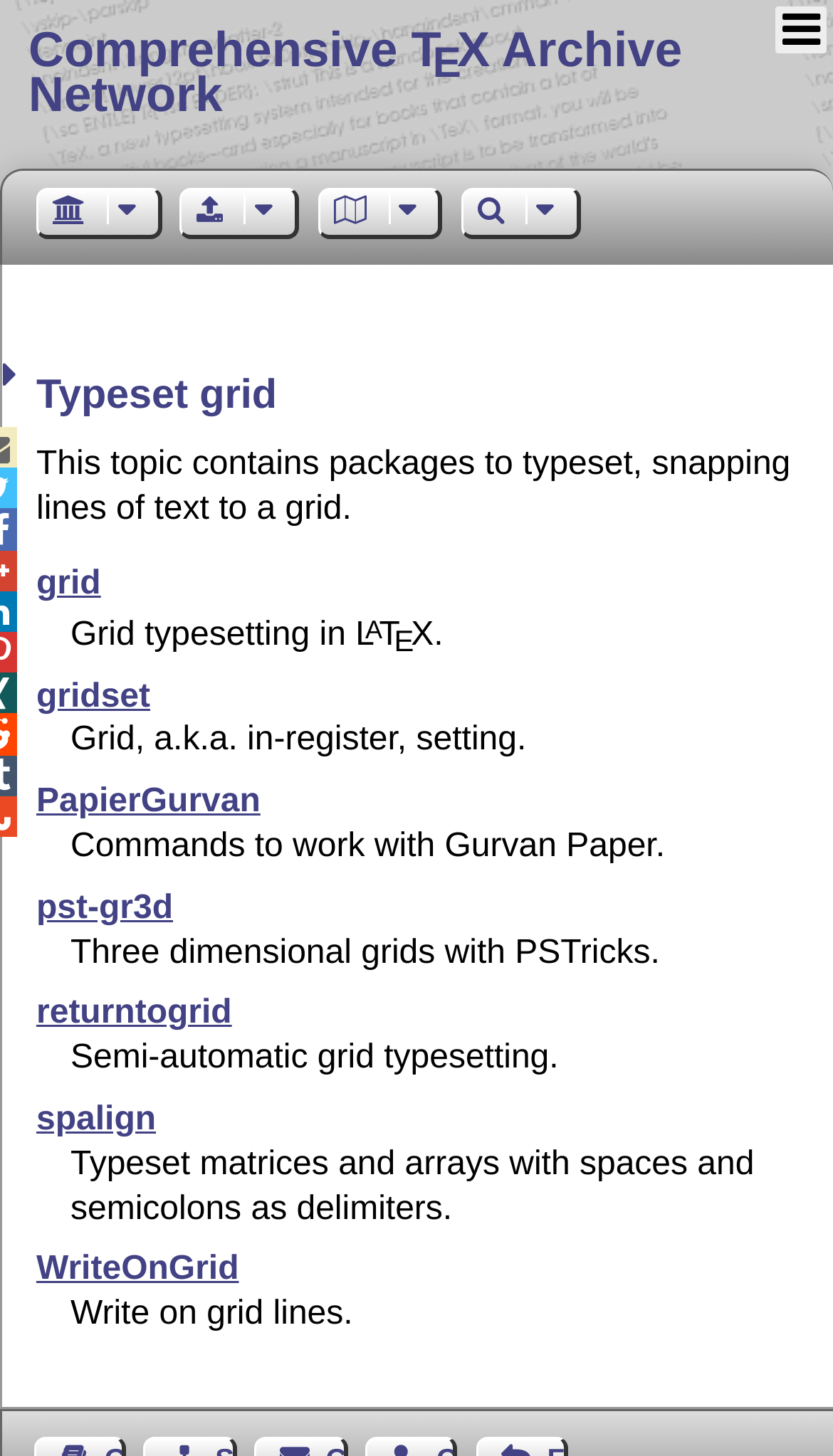Return the bounding box coordinates of the UI element that corresponds to this description: "pst-gr3d". The coordinates must be given as four float numbers in the range of 0 and 1, [left, top, right, bottom].

[0.044, 0.611, 0.208, 0.636]